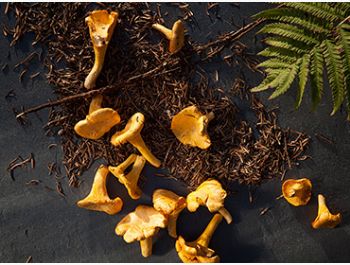What adds a natural touch to the composition?
Refer to the image and give a detailed response to the question.

According to the caption, the lush green fern in the upper right corner adds a natural touch to the composition, which creates a sense of harmony and balance in the arrangement.